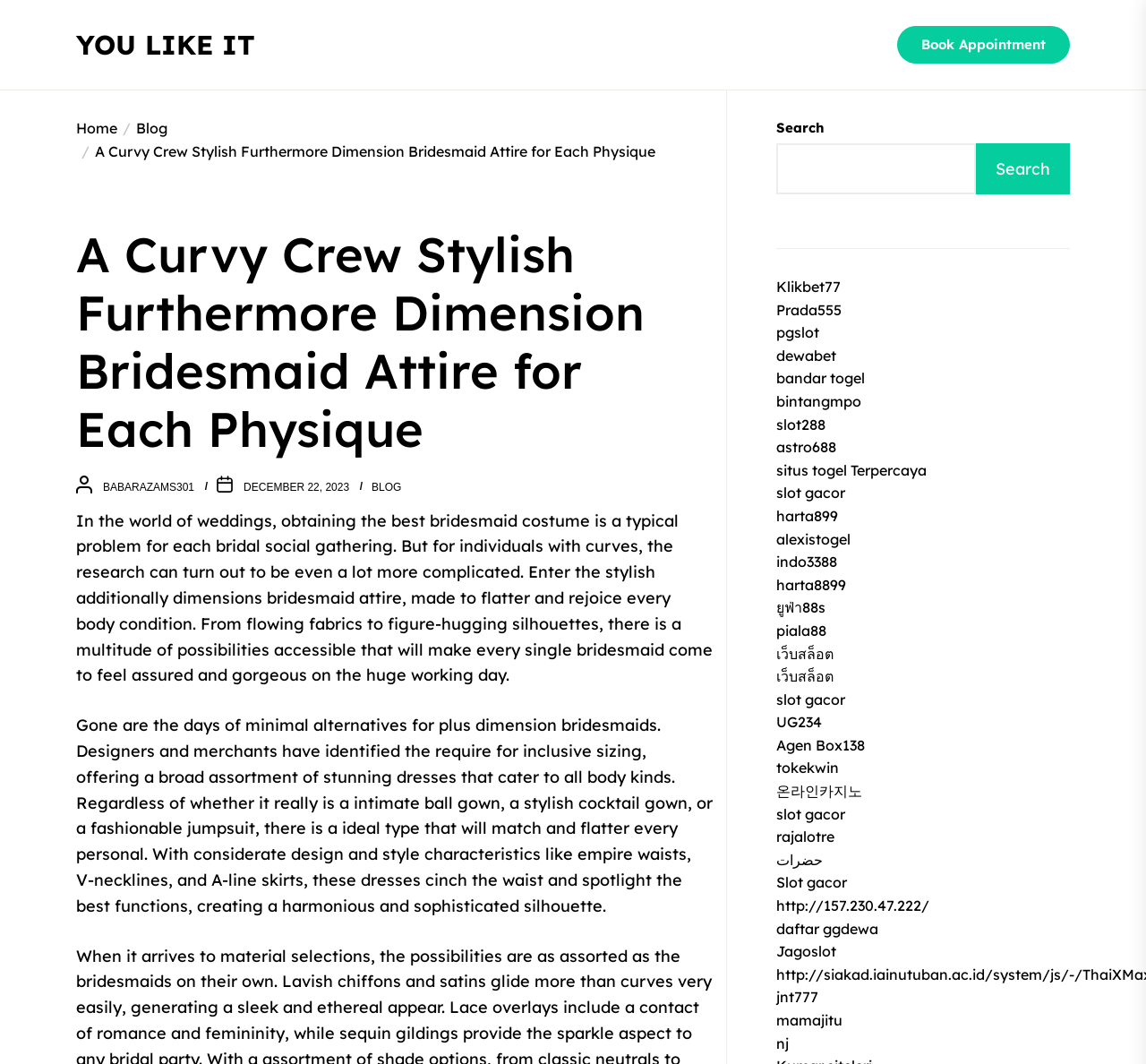What is the tone of the webpage content?
Answer the question with detailed information derived from the image.

The webpage content appears to be informative, providing details about bridesmaid attire, while also being promotional, highlighting the benefits and features of the stylish and dimension bridesmaid attire.